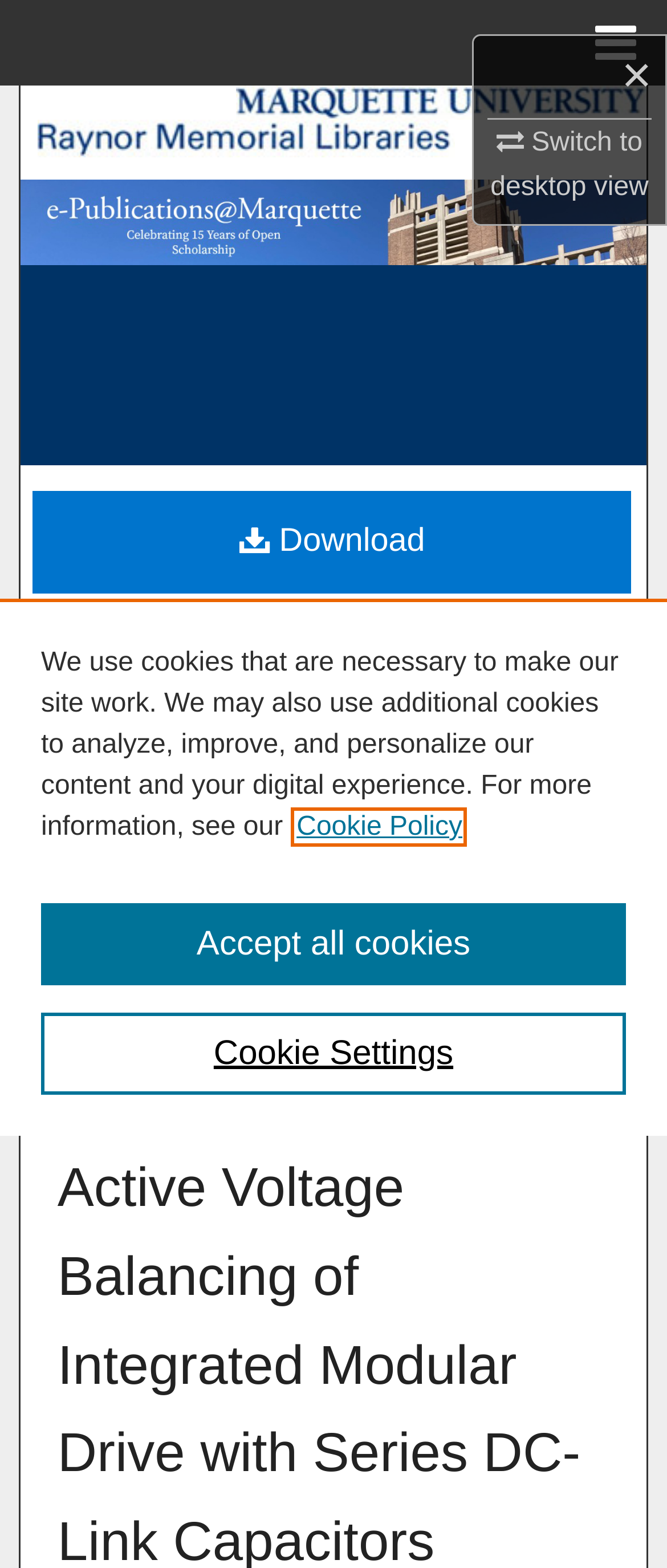Please extract and provide the main headline of the webpage.

Active Voltage Balancing of Integrated Modular Drive with Series DC-Link Capacitors